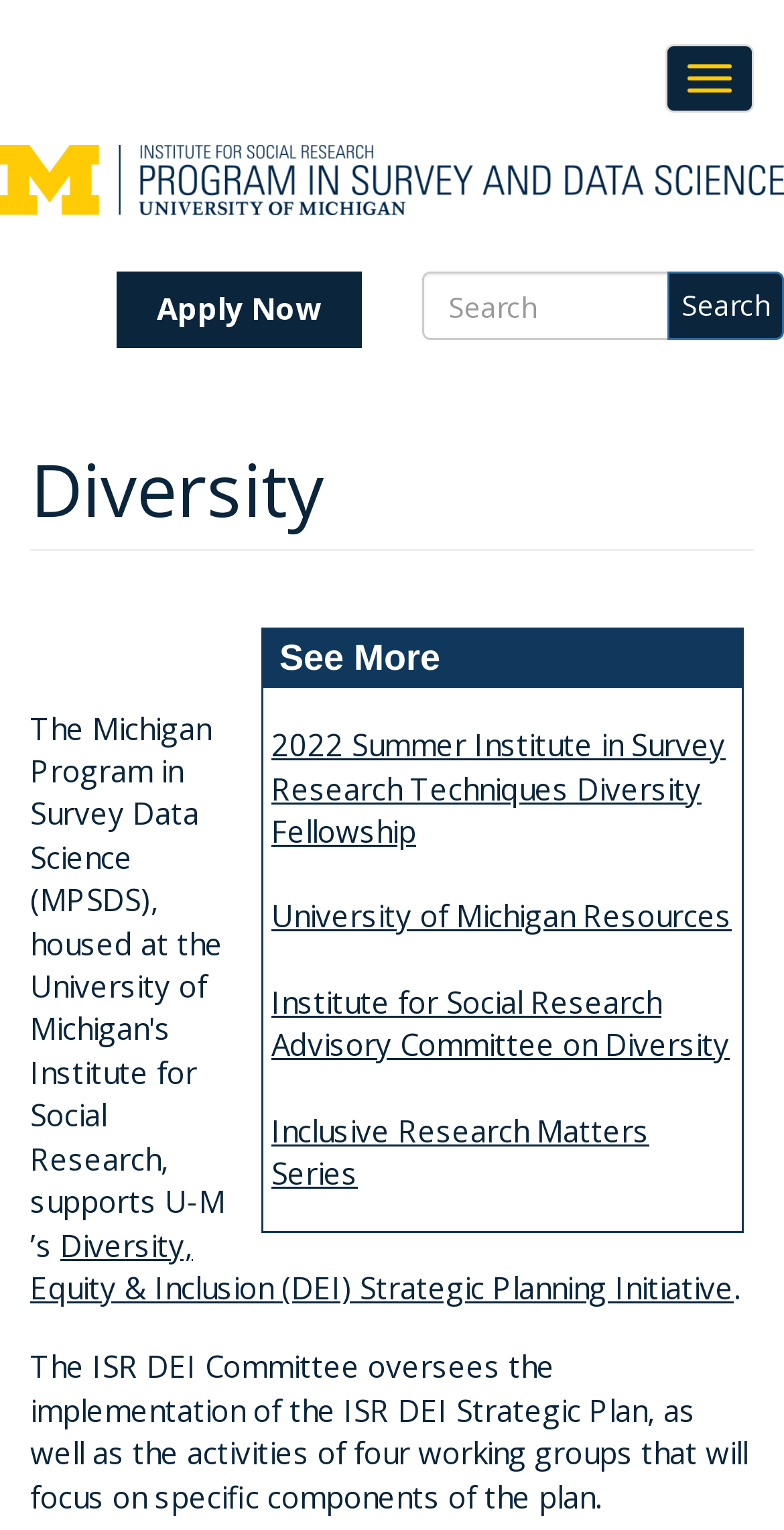Locate the bounding box coordinates of the segment that needs to be clicked to meet this instruction: "Search for something".

[0.538, 0.178, 0.854, 0.223]